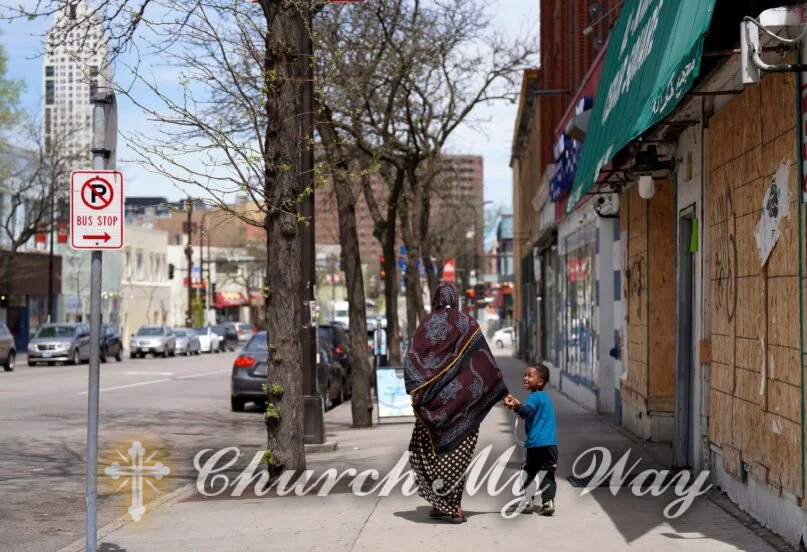Please provide a one-word or phrase answer to the question: 
What season is depicted in the image?

Warm season